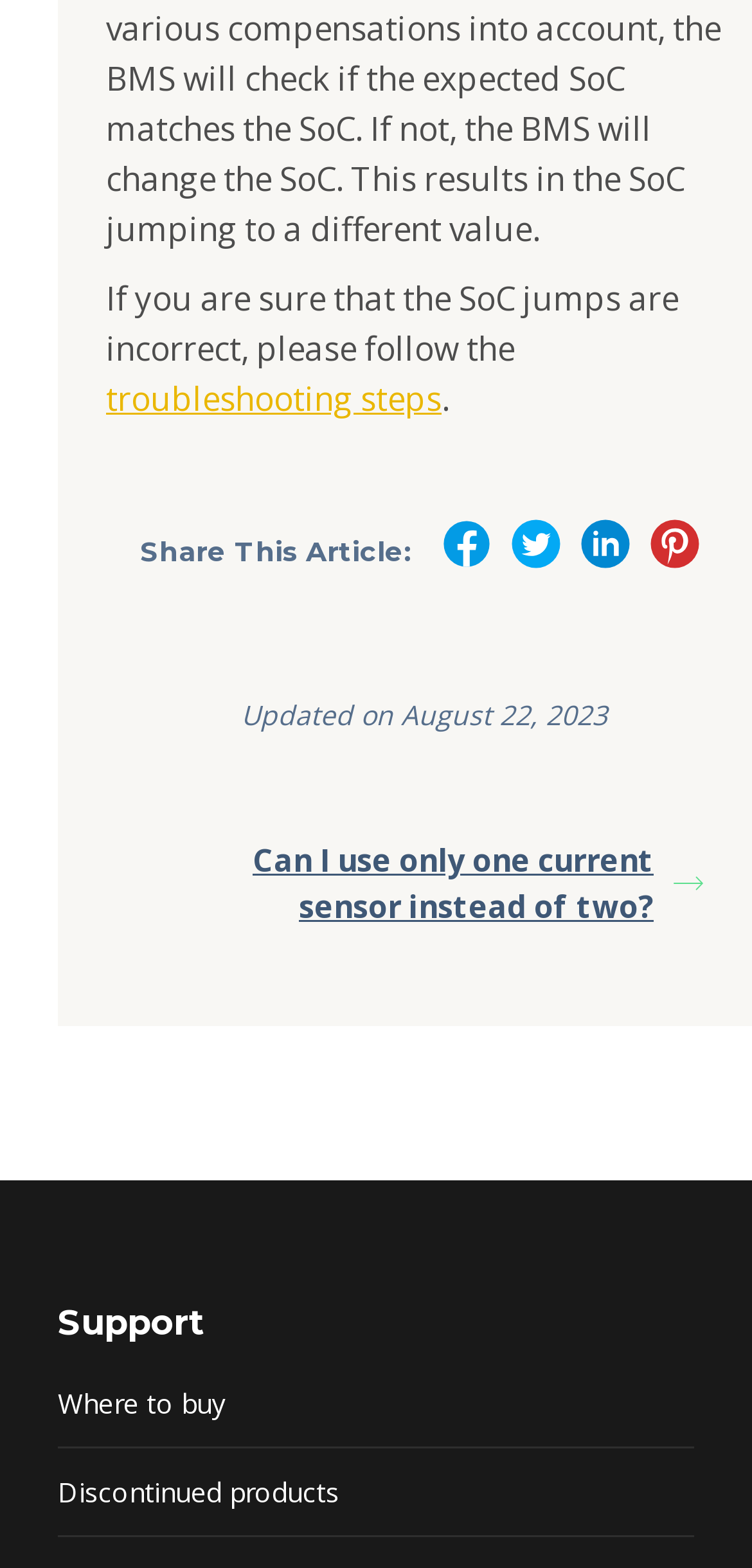Use a single word or phrase to respond to the question:
What is the name of the product or topic being discussed?

SoC jumps